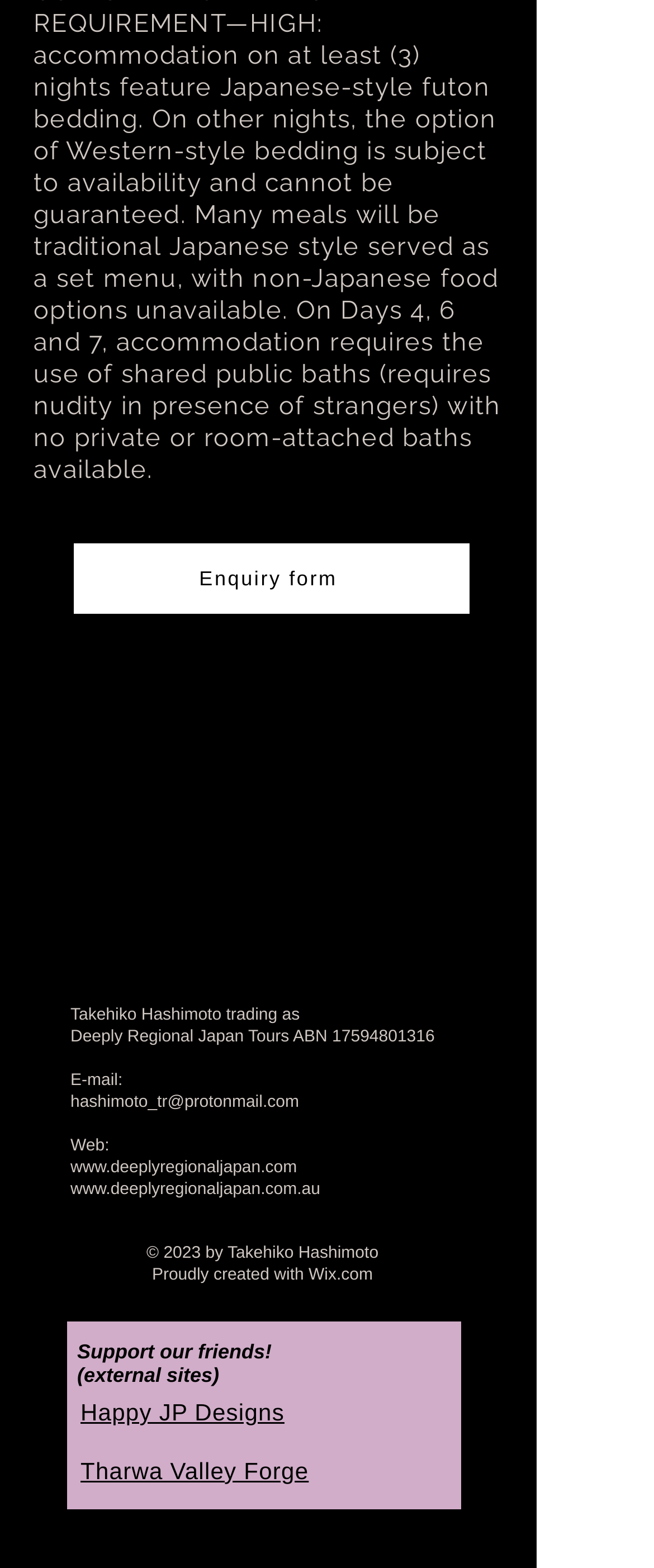What is the company name?
Offer a detailed and exhaustive answer to the question.

The company name can be found in the StaticText element with the text 'Deeply Regional Japan Tours ABN'. This element is located at the top of the page, indicating that it is a prominent piece of information.